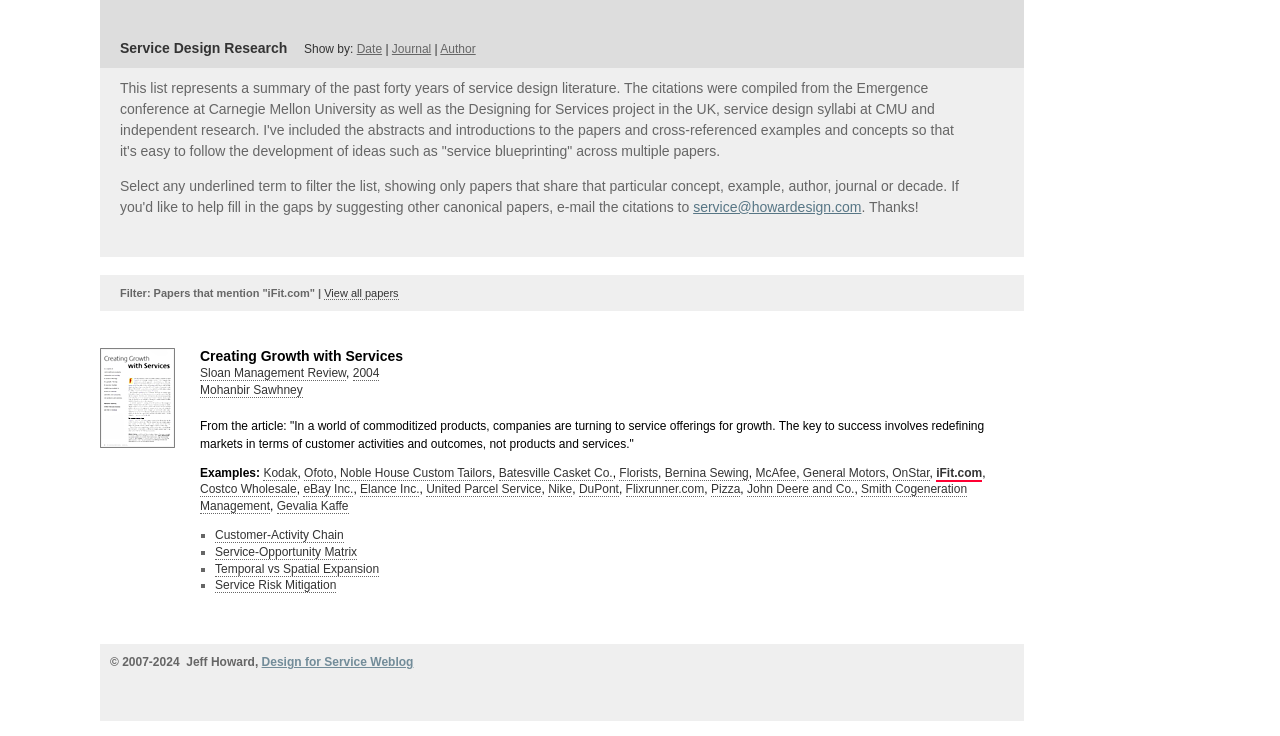Show me the bounding box coordinates of the clickable region to achieve the task as per the instruction: "Explore the concept of 'Customer-Activity Chain'".

[0.168, 0.717, 0.269, 0.738]